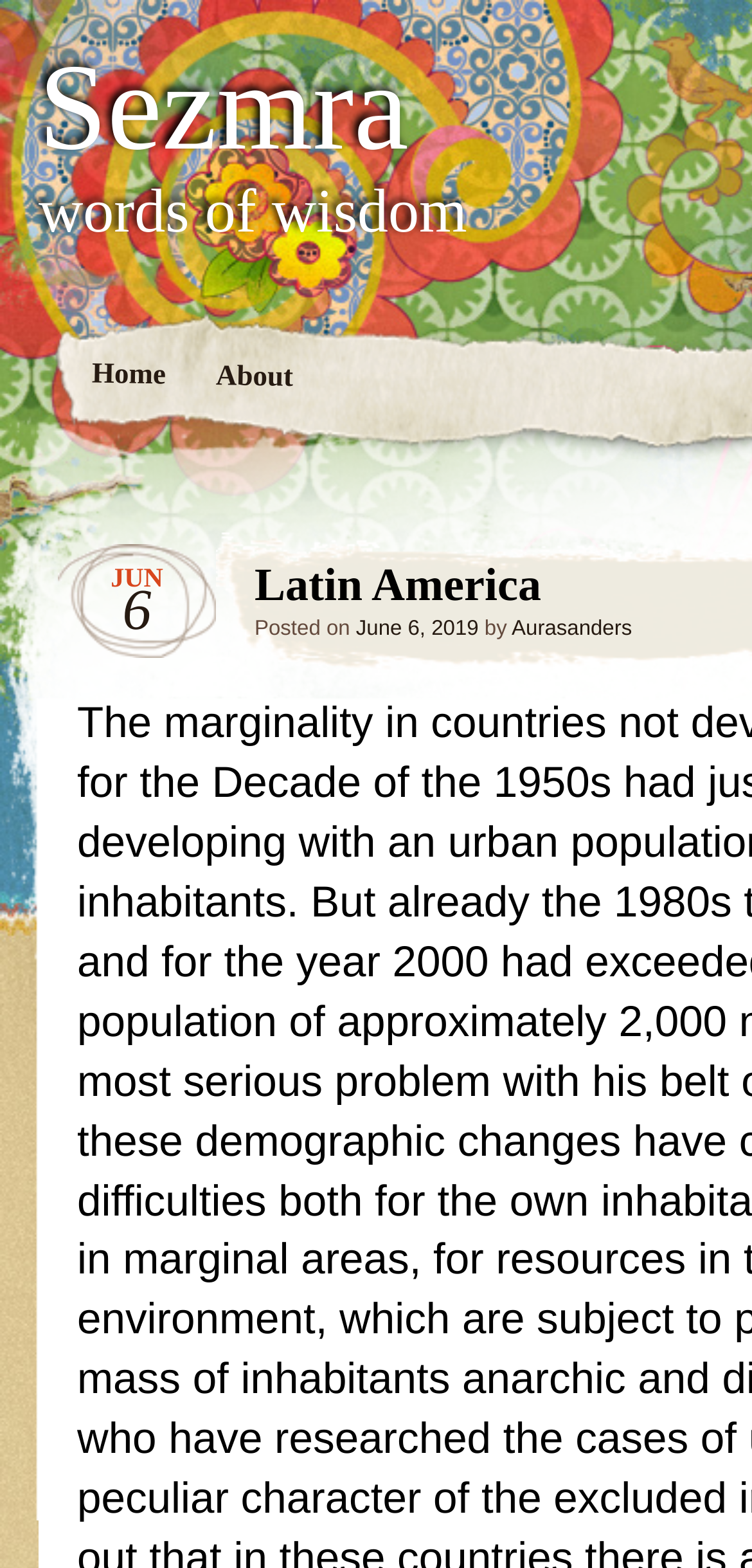Bounding box coordinates should be in the format (top-left x, top-left y, bottom-right x, bottom-right y) and all values should be floating point numbers between 0 and 1. Determine the bounding box coordinate for the UI element described as: About

[0.253, 0.213, 0.424, 0.276]